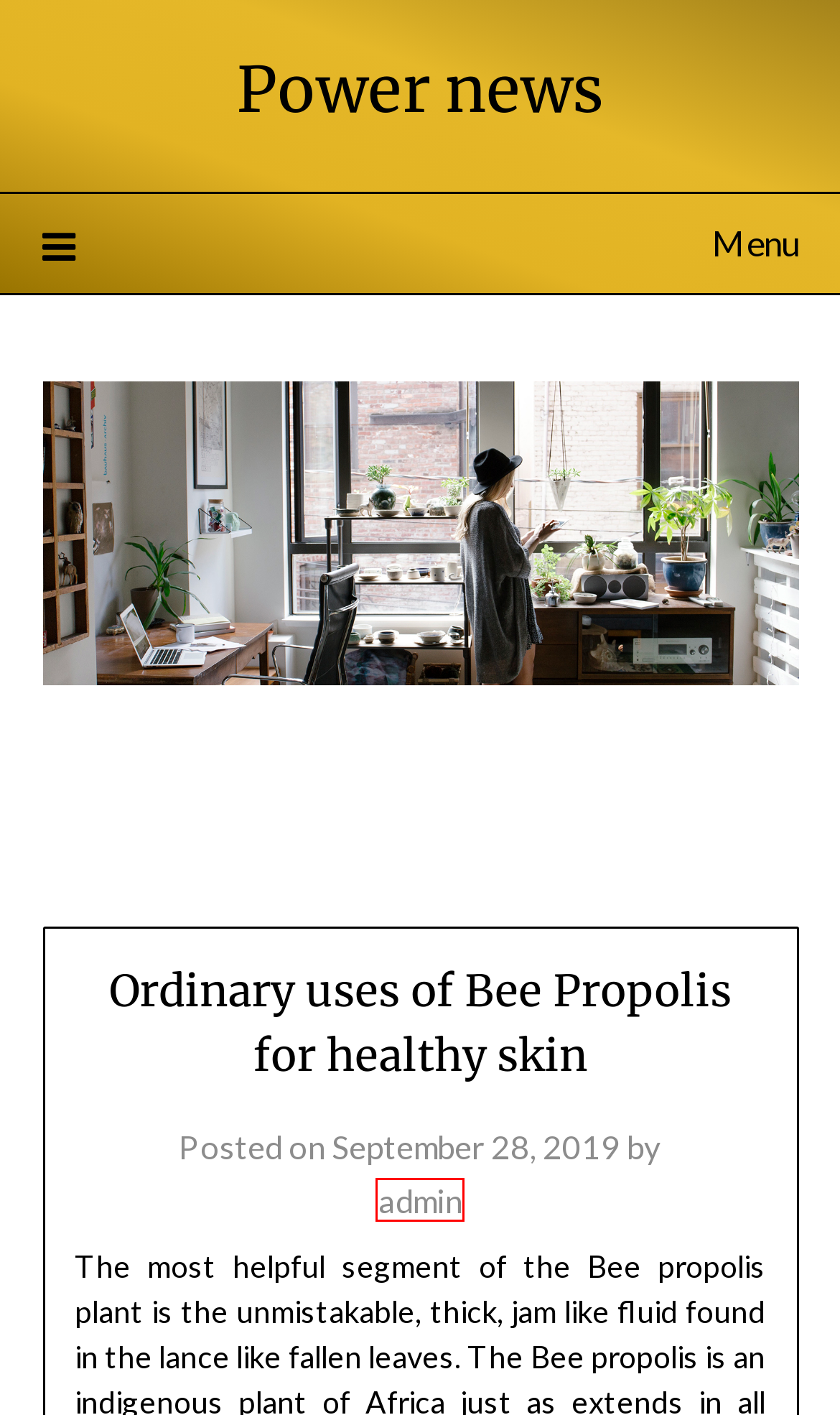Given a webpage screenshot with a red bounding box around a particular element, identify the best description of the new webpage that will appear after clicking on the element inside the red bounding box. Here are the candidates:
A. Pets – Power news
B. Internet Marketing – Power news
C. Technology – Power news
D. Cash Now – Sell Your Land and Secure Instant Funds – Power news
E. Power news
F. Automobile – Power news
G. Shopping – Power news
H. admin – Power news

H